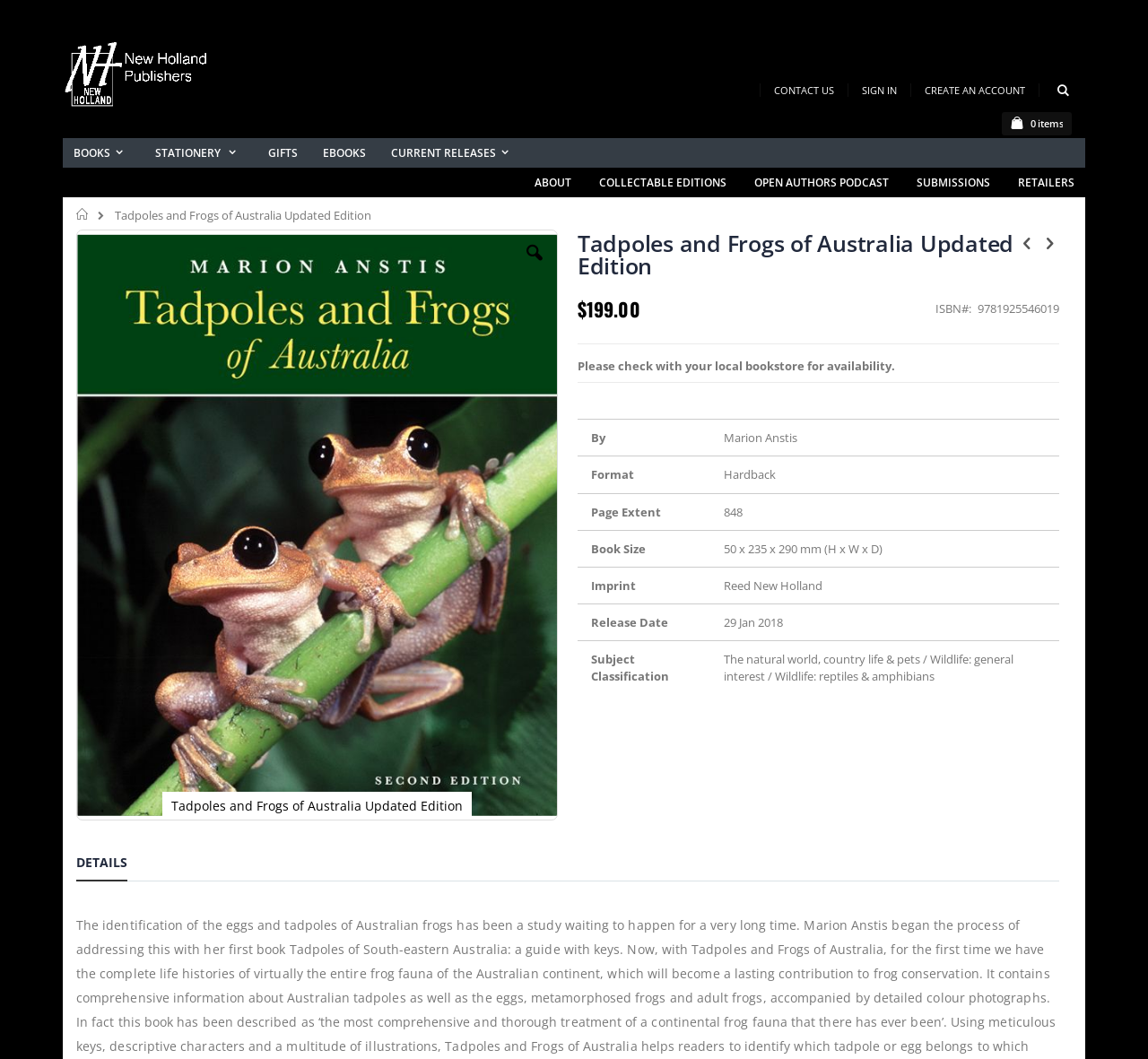Locate the bounding box coordinates of the clickable part needed for the task: "View the details of 'Tadpoles and Frogs of Australia Updated Edition'".

[0.398, 0.219, 0.717, 0.262]